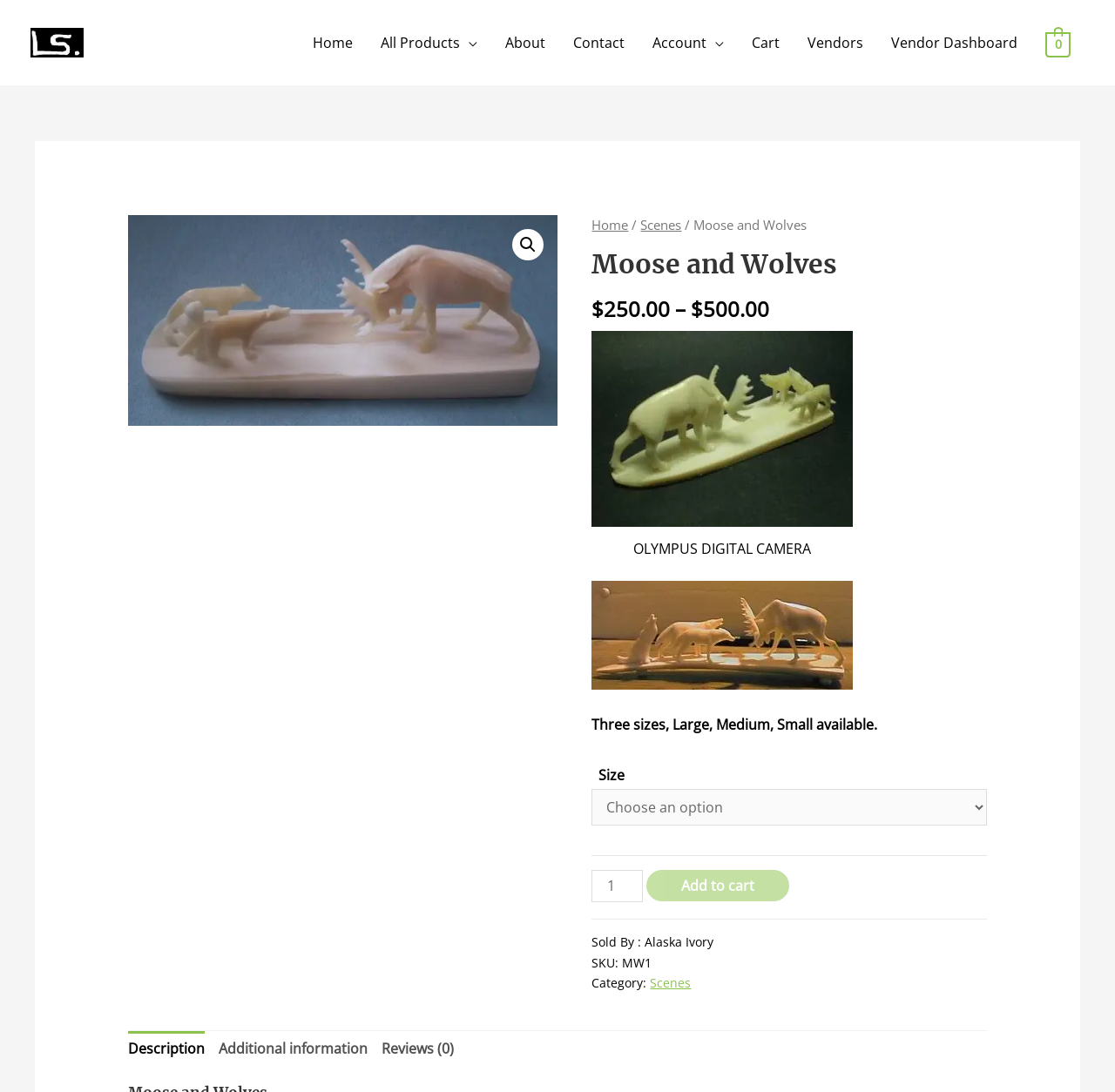Kindly provide the bounding box coordinates of the section you need to click on to fulfill the given instruction: "Click the 'Home' link".

[0.268, 0.013, 0.329, 0.064]